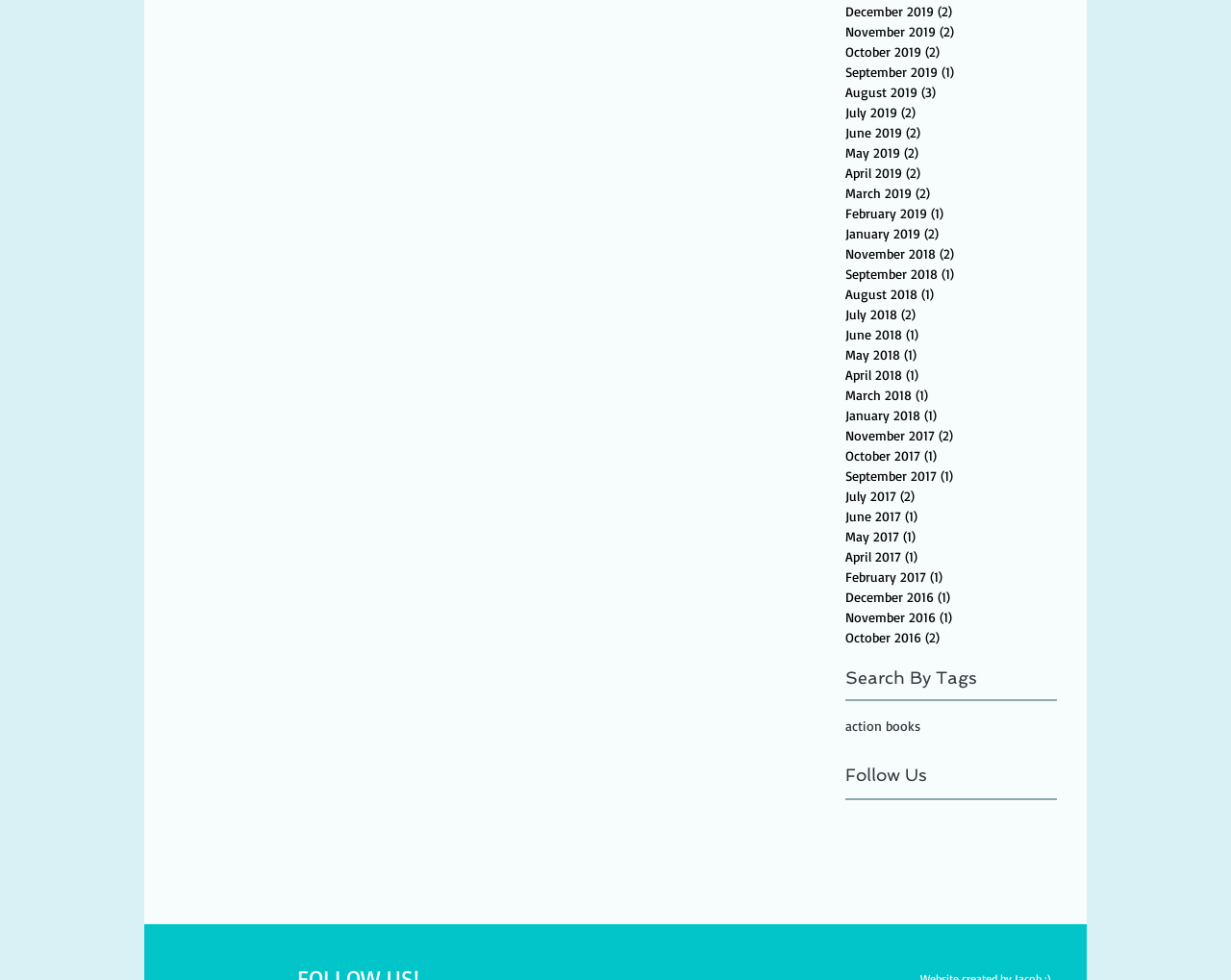Find and indicate the bounding box coordinates of the region you should select to follow the given instruction: "Search by tags".

[0.687, 0.679, 0.859, 0.704]